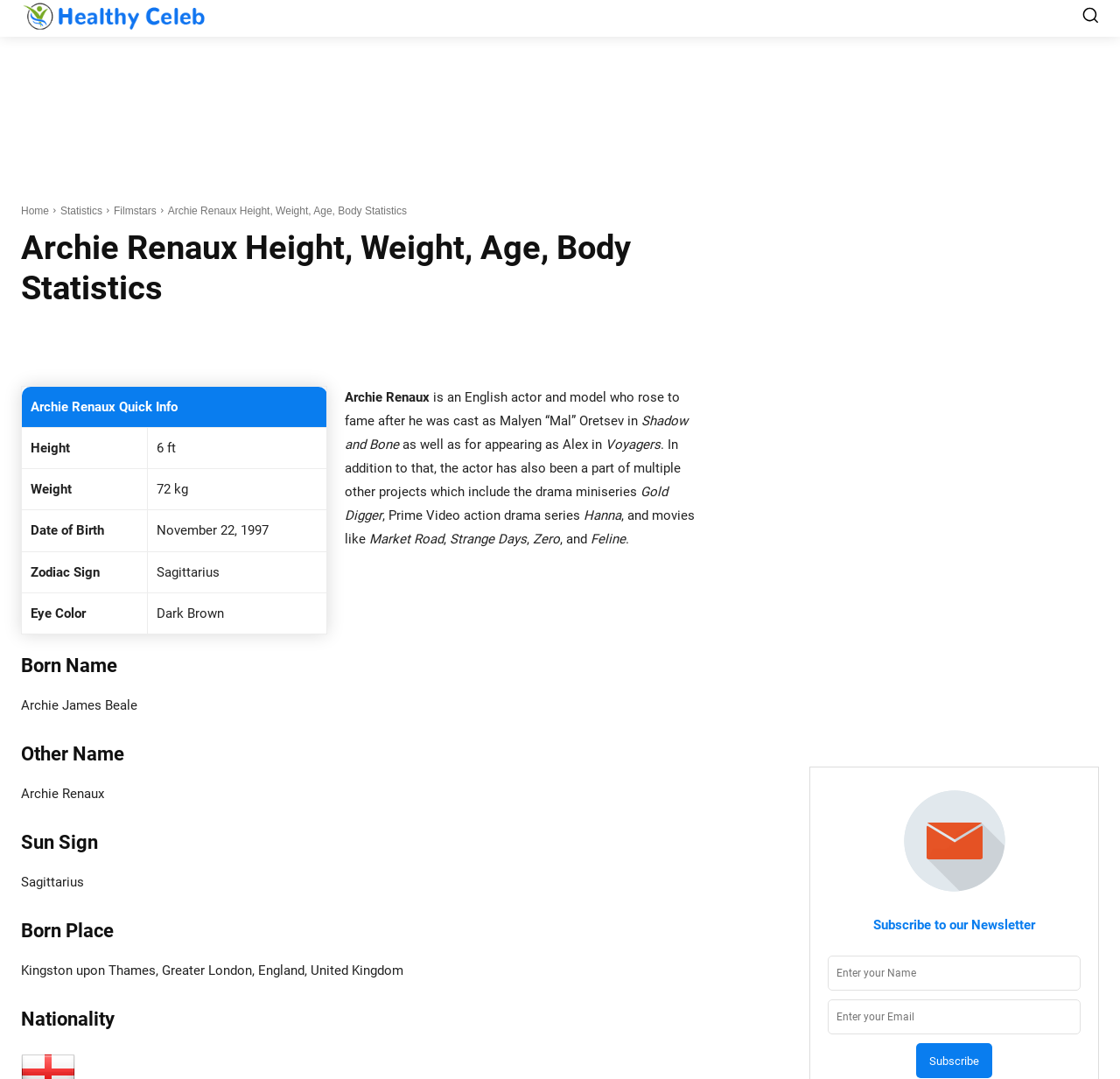Using the information in the image, give a detailed answer to the following question: What is Archie Renaux's zodiac sign?

The webpage mentions Archie Renaux's zodiac sign as Sagittarius, which is also listed in the table under the 'Zodiac Sign' column.